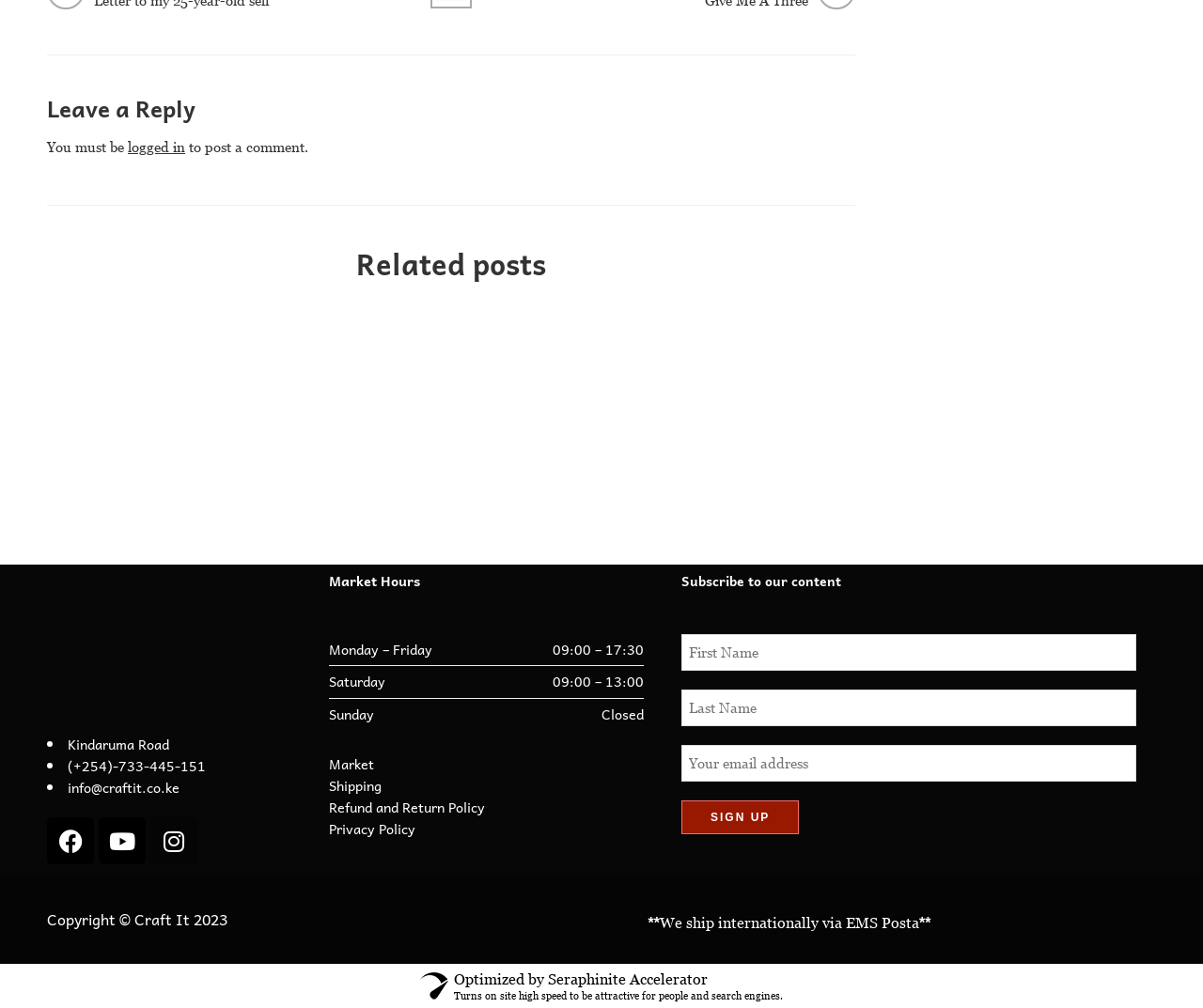What is the purpose of the text boxes at the bottom of the page?
Provide a thorough and detailed answer to the question.

I found the 'Subscribe to our content' section on the page and saw three text boxes: 'First Name', 'Last Name', and 'Your email address', which are required to subscribe to the content.